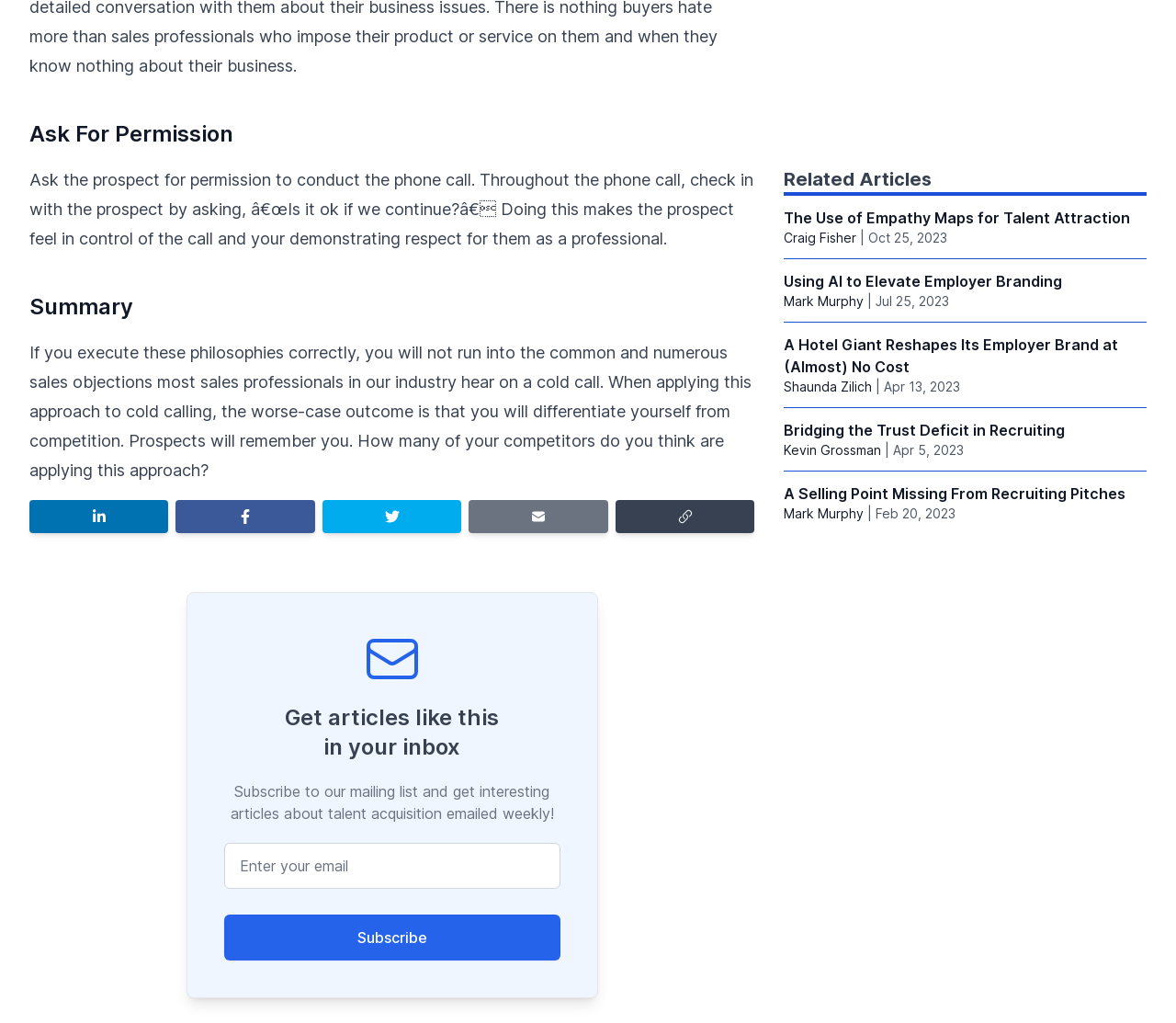Find the bounding box coordinates for the element described here: "parent_node: Copied! aria-label="Share on Facebook"".

[0.15, 0.488, 0.268, 0.521]